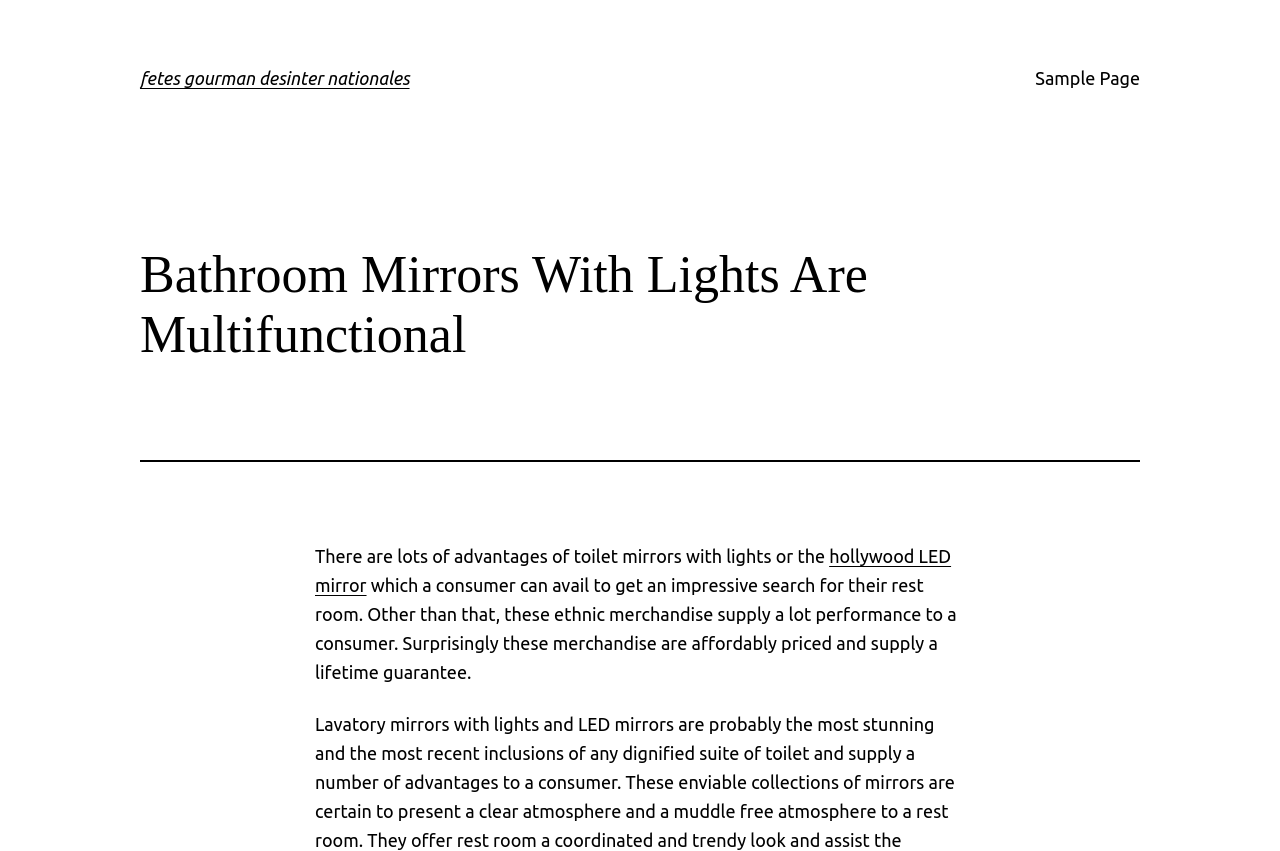Locate the primary heading on the webpage and return its text.

fetes gourman desinter nationales